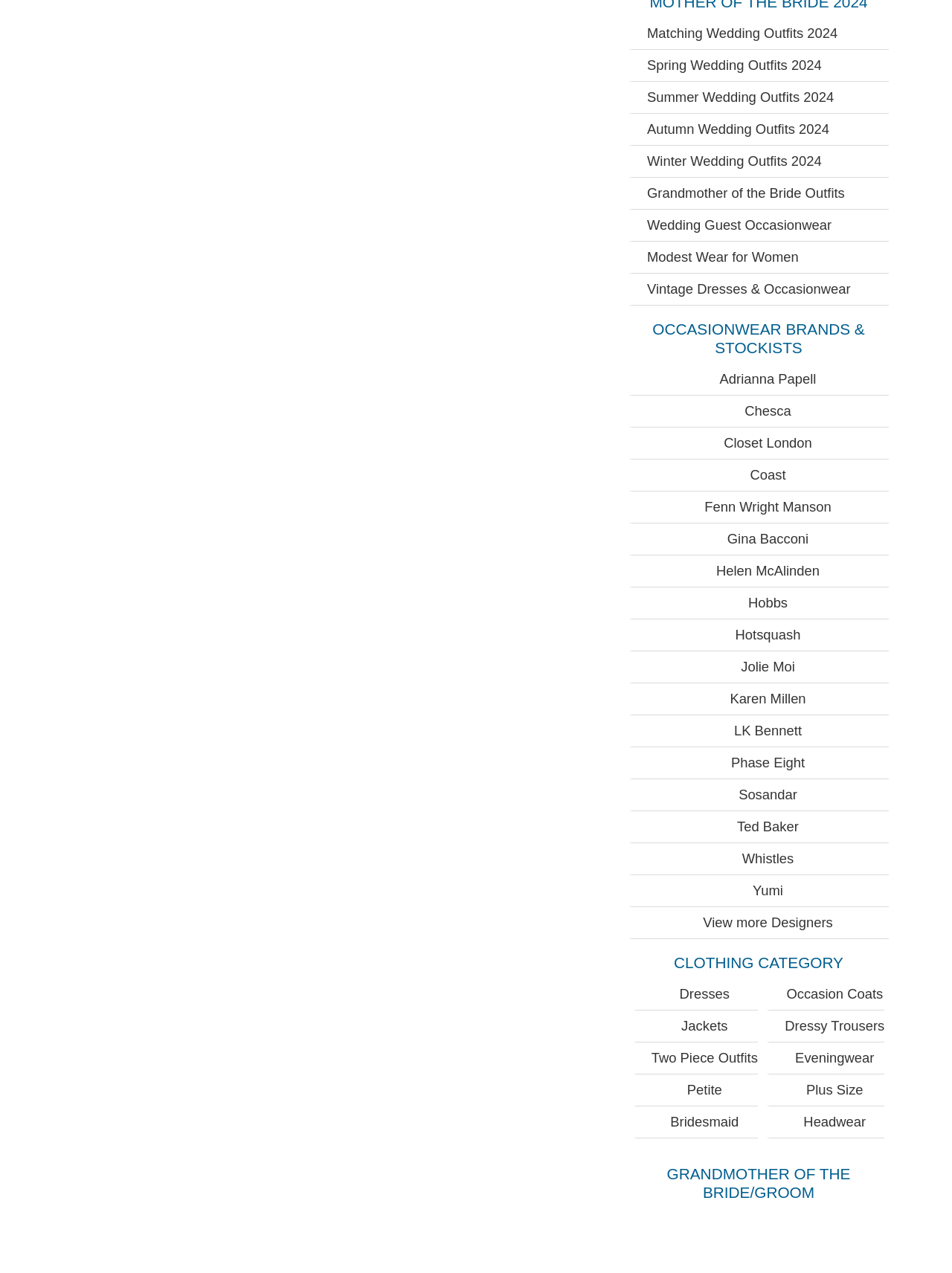How many types of occasion coats are mentioned?
Using the image, provide a detailed and thorough answer to the question.

I found a link 'Occasion Coats' under the heading 'CLOTHING CATEGORY', which indicates that only one type of occasion coats is mentioned.